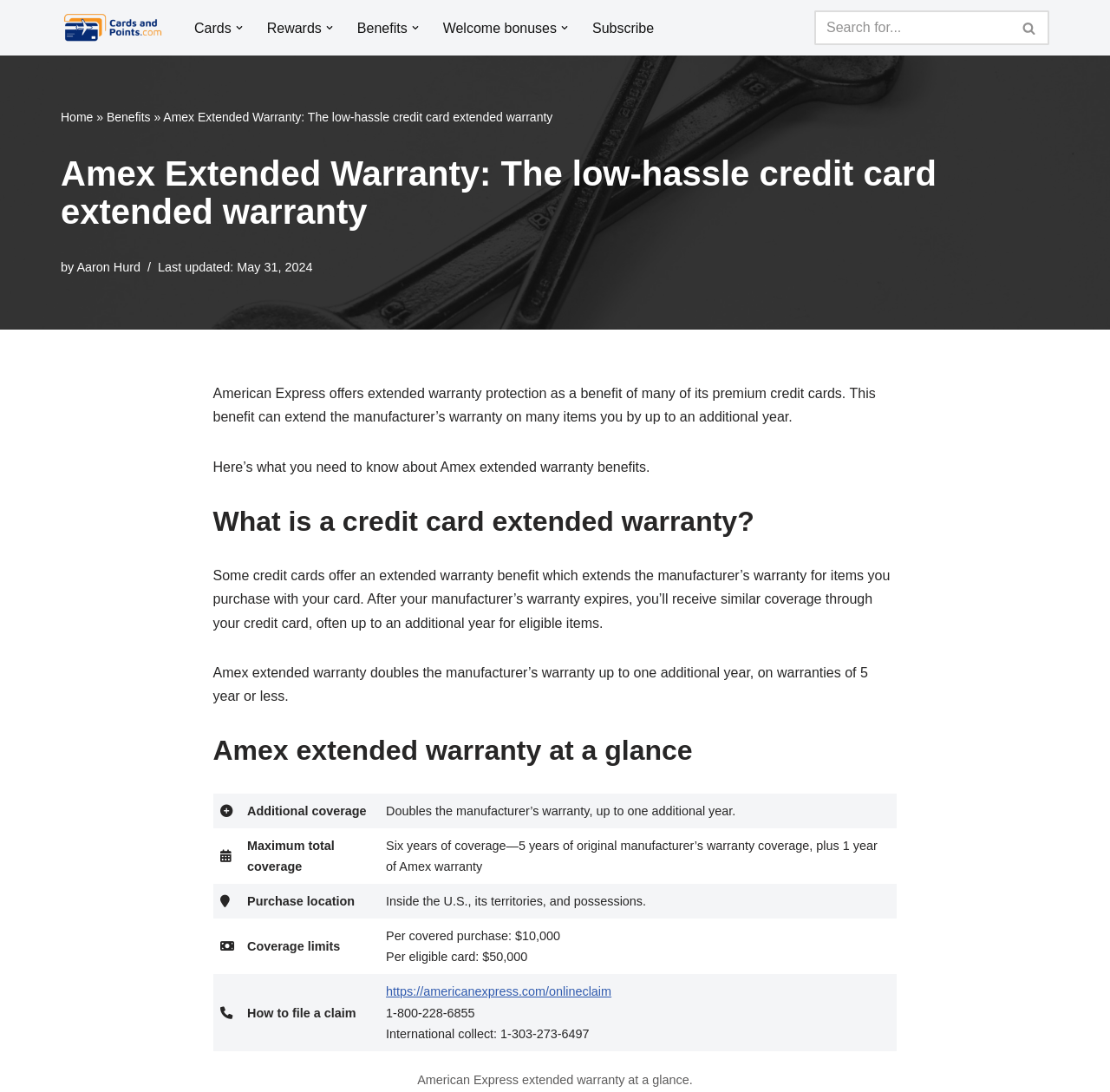Please specify the bounding box coordinates of the clickable region necessary for completing the following instruction: "Subscribe to newsletter". The coordinates must consist of four float numbers between 0 and 1, i.e., [left, top, right, bottom].

[0.534, 0.015, 0.589, 0.036]